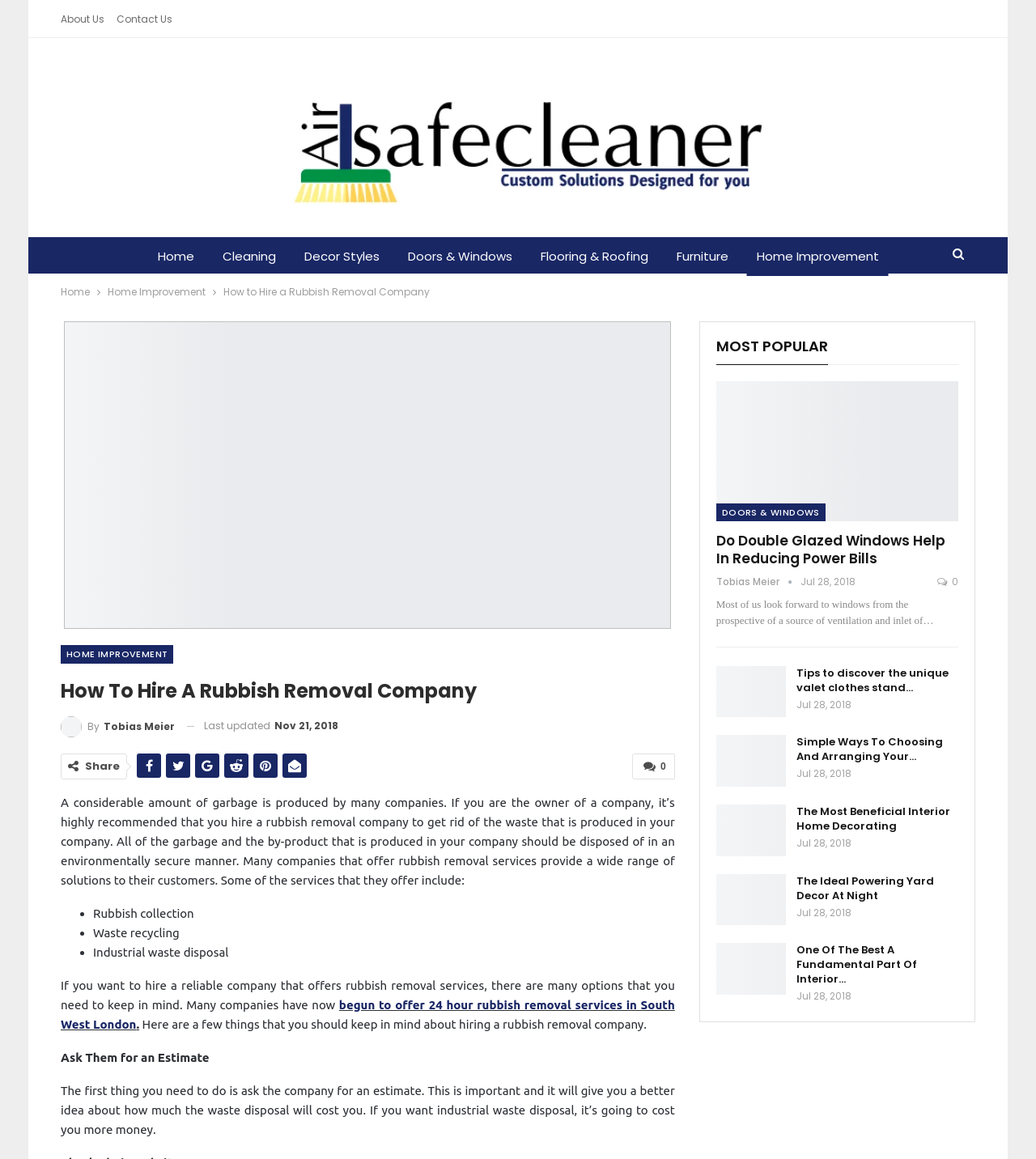Pinpoint the bounding box coordinates of the clickable area needed to execute the instruction: "Click on 'How to Hire a Rubbish Removal Company'". The coordinates should be specified as four float numbers between 0 and 1, i.e., [left, top, right, bottom].

[0.216, 0.246, 0.415, 0.258]